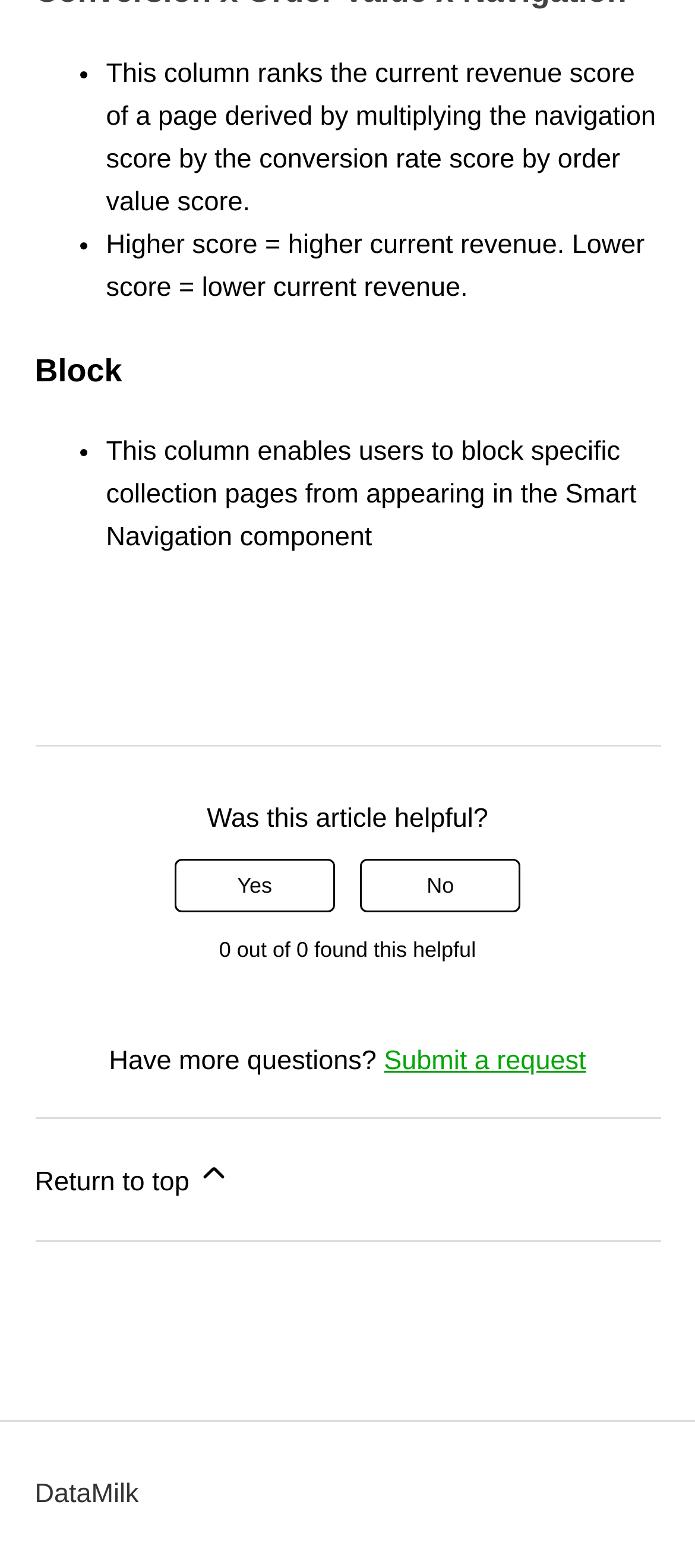Please answer the following question using a single word or phrase: 
What is the purpose of the 'Block' column?

Block specific collection pages